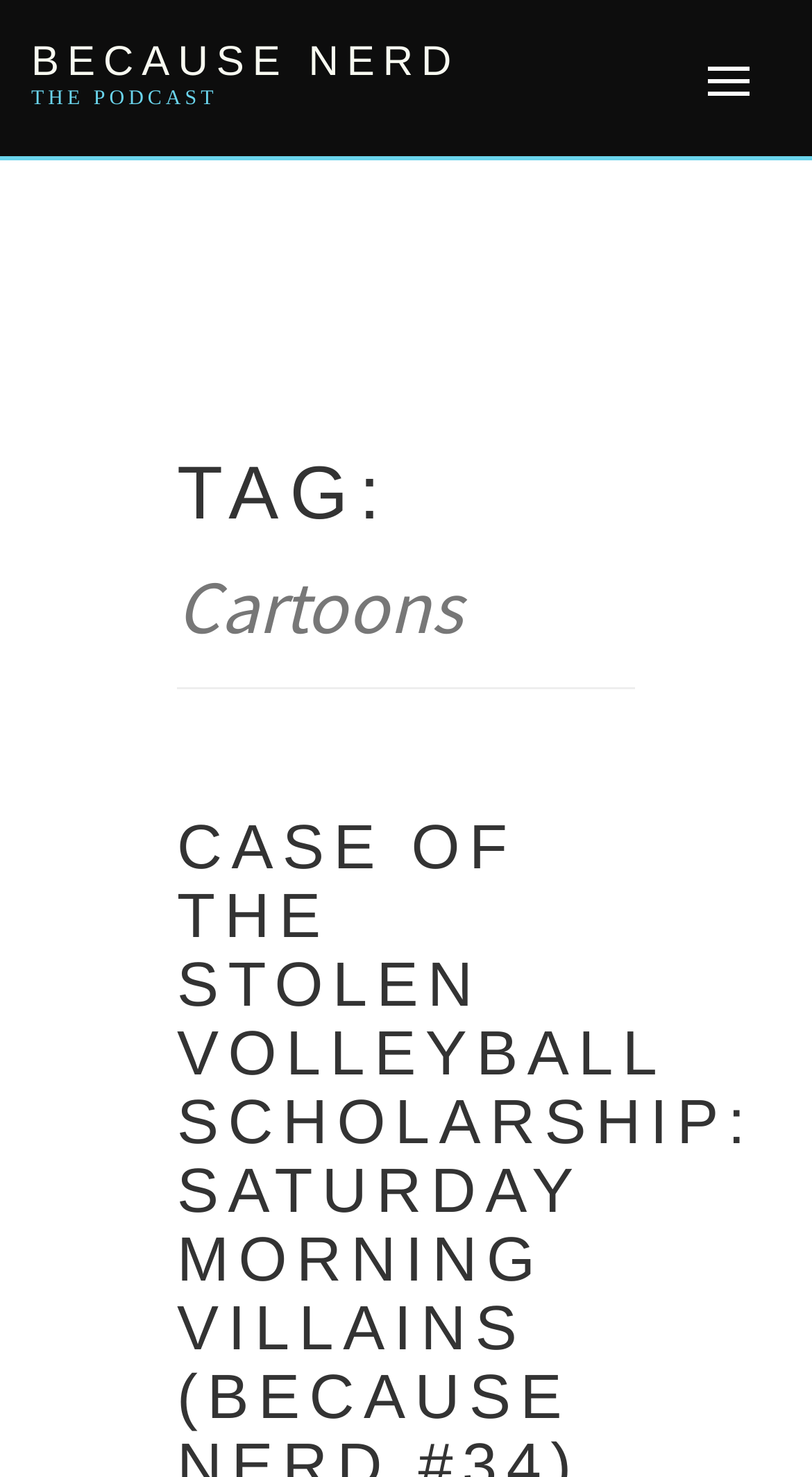What is the name of the podcast?
We need a detailed and meticulous answer to the question.

The root element has a description 'Cartoons - Because Nerd' and there is a link element with the text 'BECAUSE NERD', which implies that the name of the podcast is 'Because Nerd'.